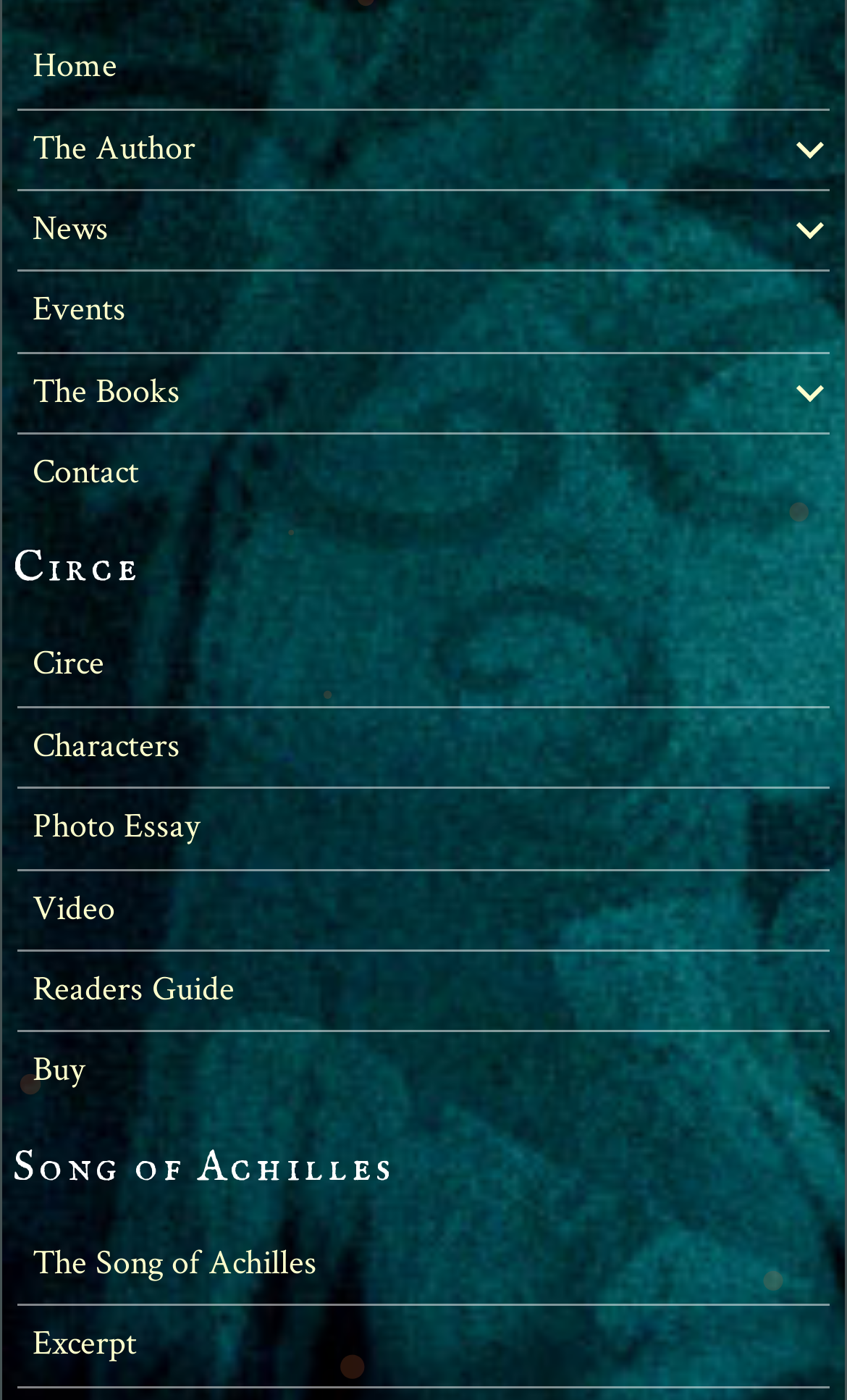Using the provided description Song of Achilles, find the bounding box coordinates for the UI element. Provide the coordinates in (top-left x, top-left y, bottom-right x, bottom-right y) format, ensuring all values are between 0 and 1.

[0.015, 0.815, 0.467, 0.853]